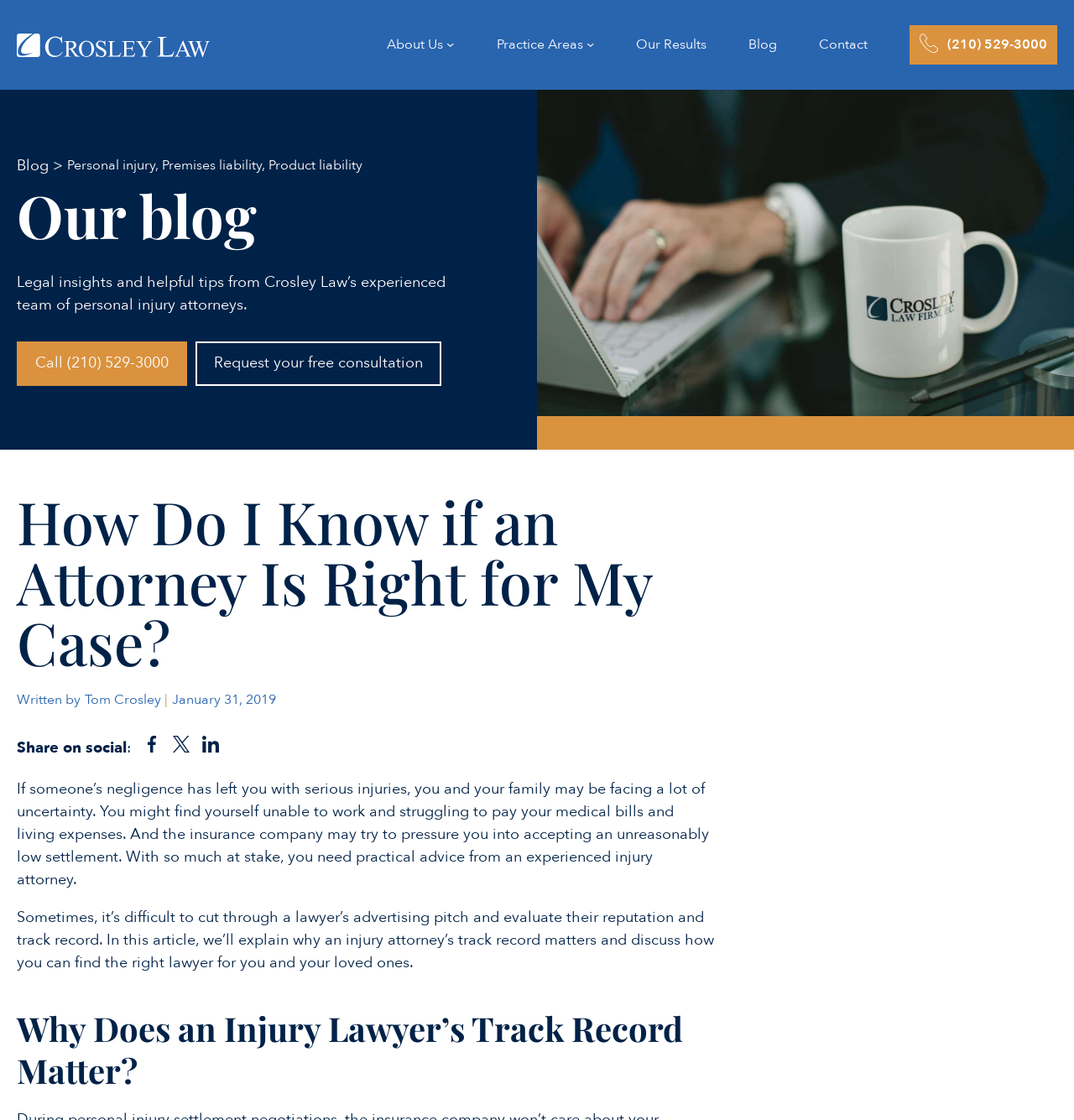Please predict the bounding box coordinates (top-left x, top-left y, bottom-right x, bottom-right y) for the UI element in the screenshot that fits the description: Career

None